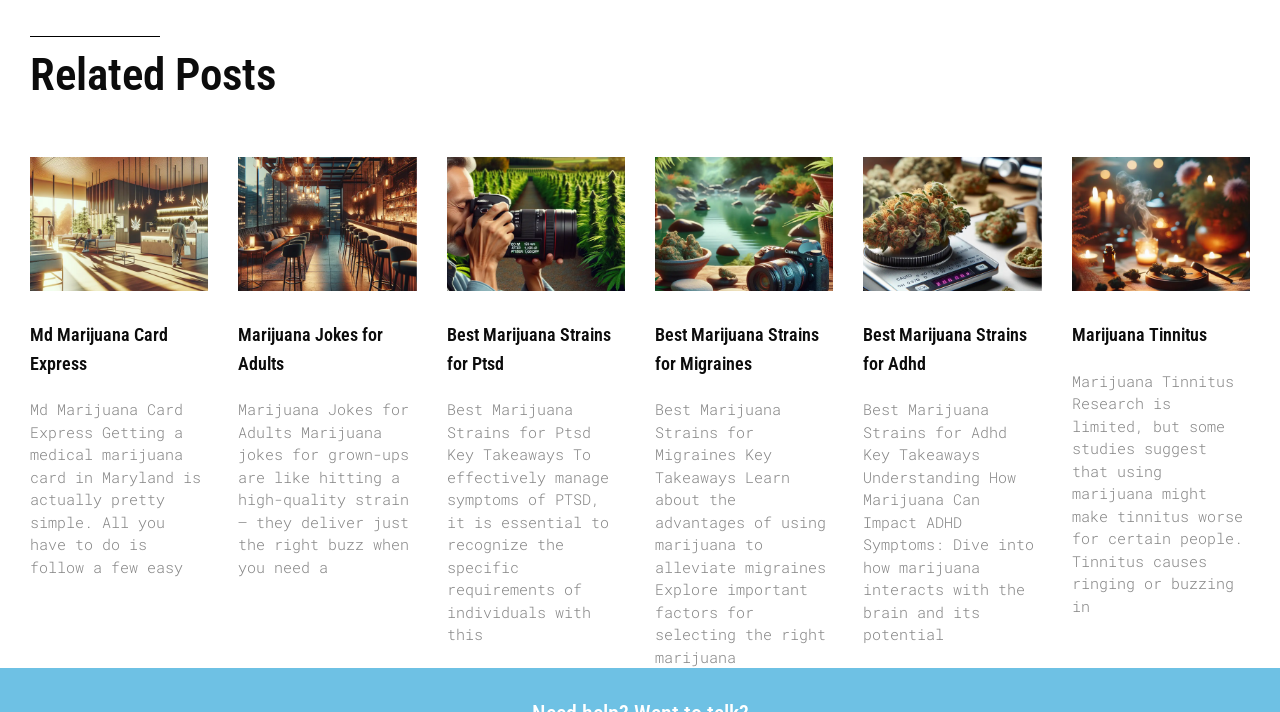Find the bounding box coordinates for the UI element whose description is: "Best Marijuana Strains for Ptsd". The coordinates should be four float numbers between 0 and 1, in the format [left, top, right, bottom].

[0.349, 0.455, 0.477, 0.525]